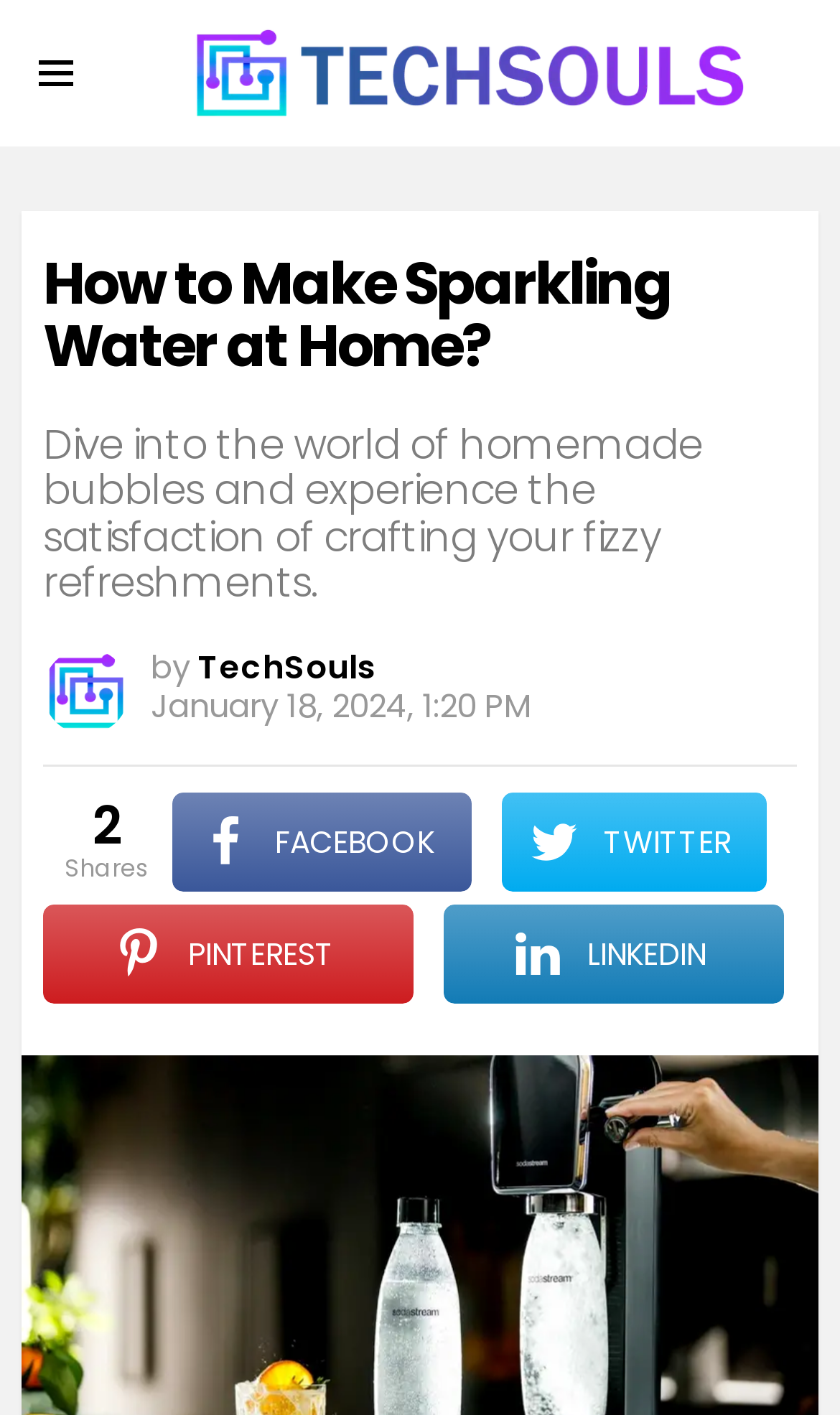Please extract and provide the main headline of the webpage.

How to Make Sparkling Water at Home?